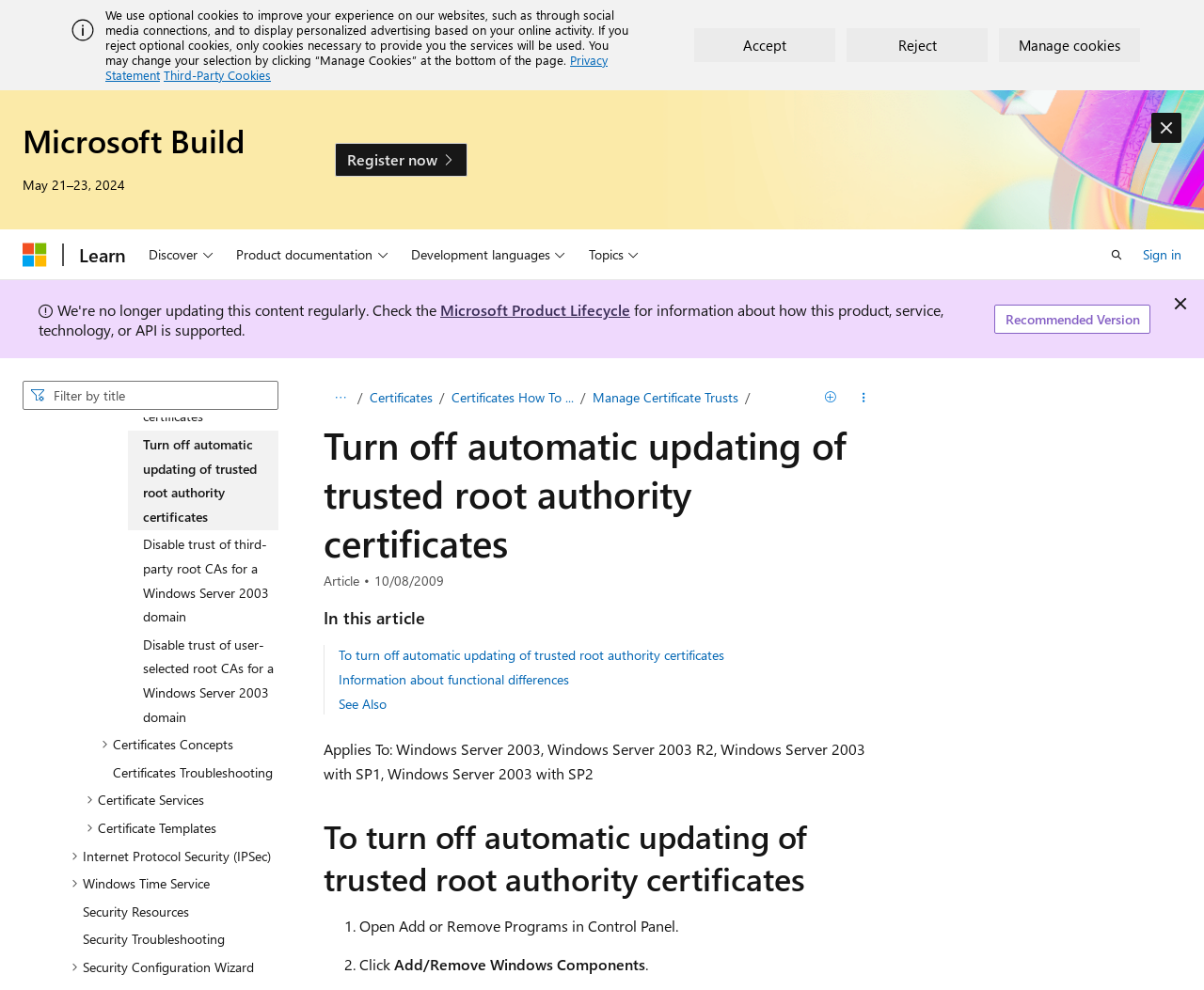Please identify the bounding box coordinates of the clickable region that I should interact with to perform the following instruction: "Open search". The coordinates should be expressed as four float numbers between 0 and 1, i.e., [left, top, right, bottom].

[0.912, 0.24, 0.943, 0.274]